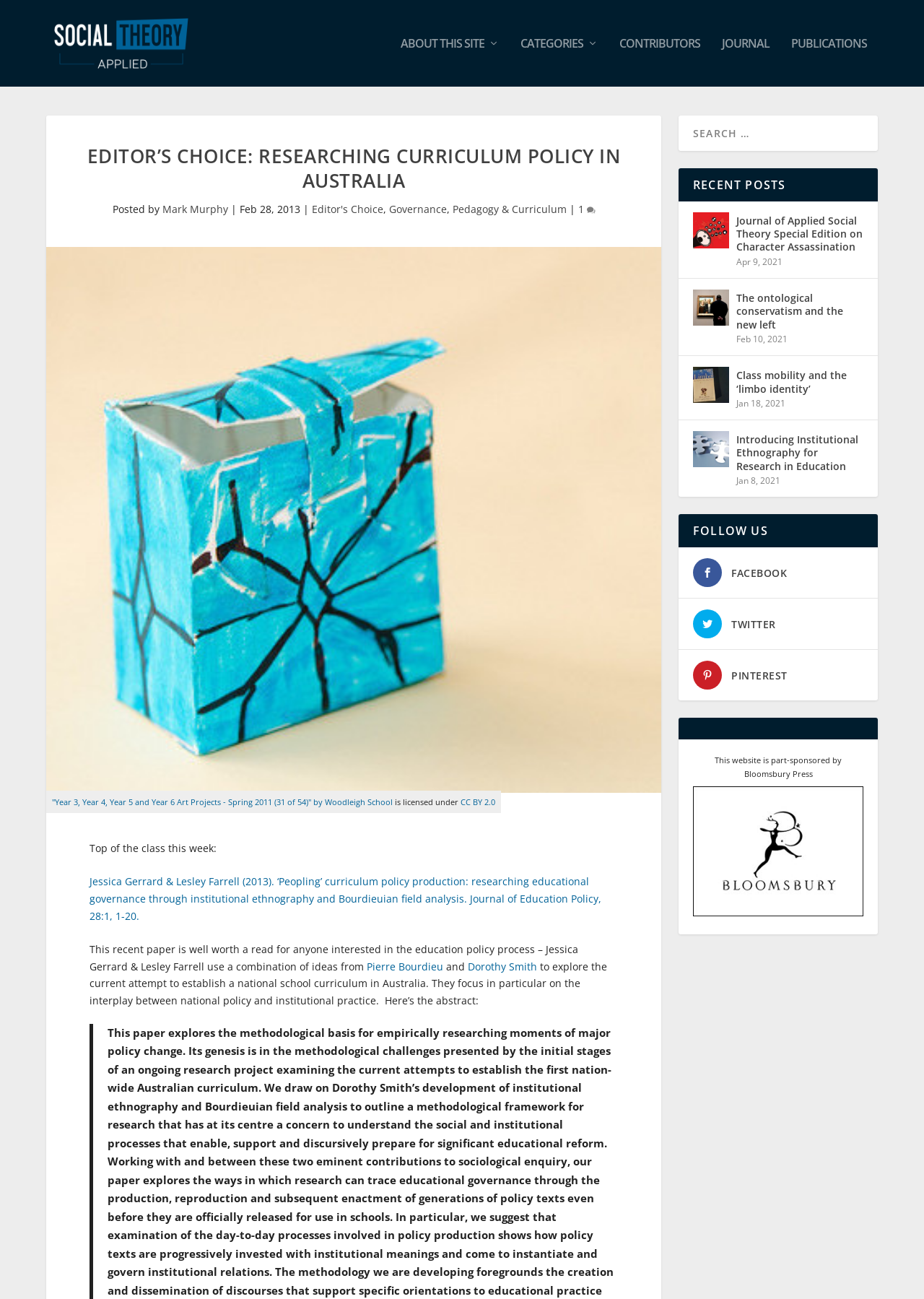Based on the element description: "Journal", identify the bounding box coordinates for this UI element. The coordinates must be four float numbers between 0 and 1, listed as [left, top, right, bottom].

[0.781, 0.029, 0.833, 0.067]